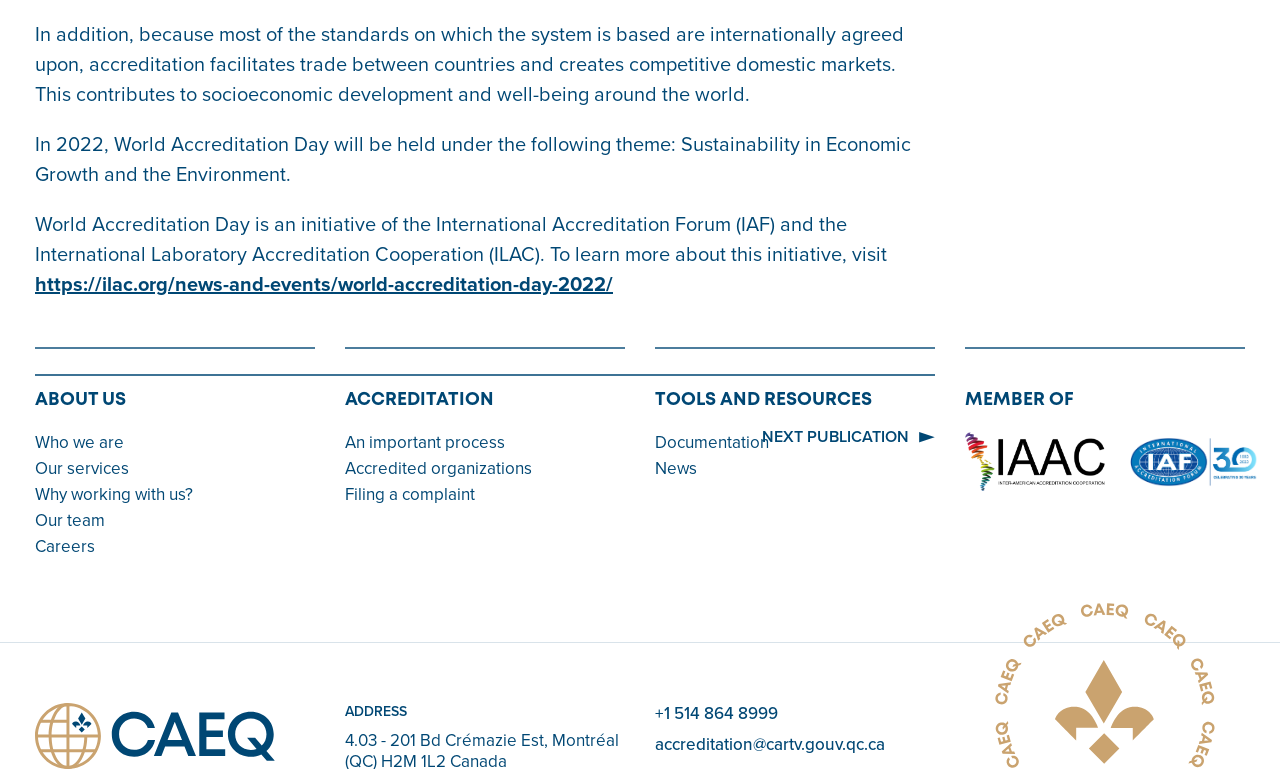Provide the bounding box coordinates of the UI element this sentence describes: "+1 514 864 8999".

[0.512, 0.911, 0.608, 0.944]